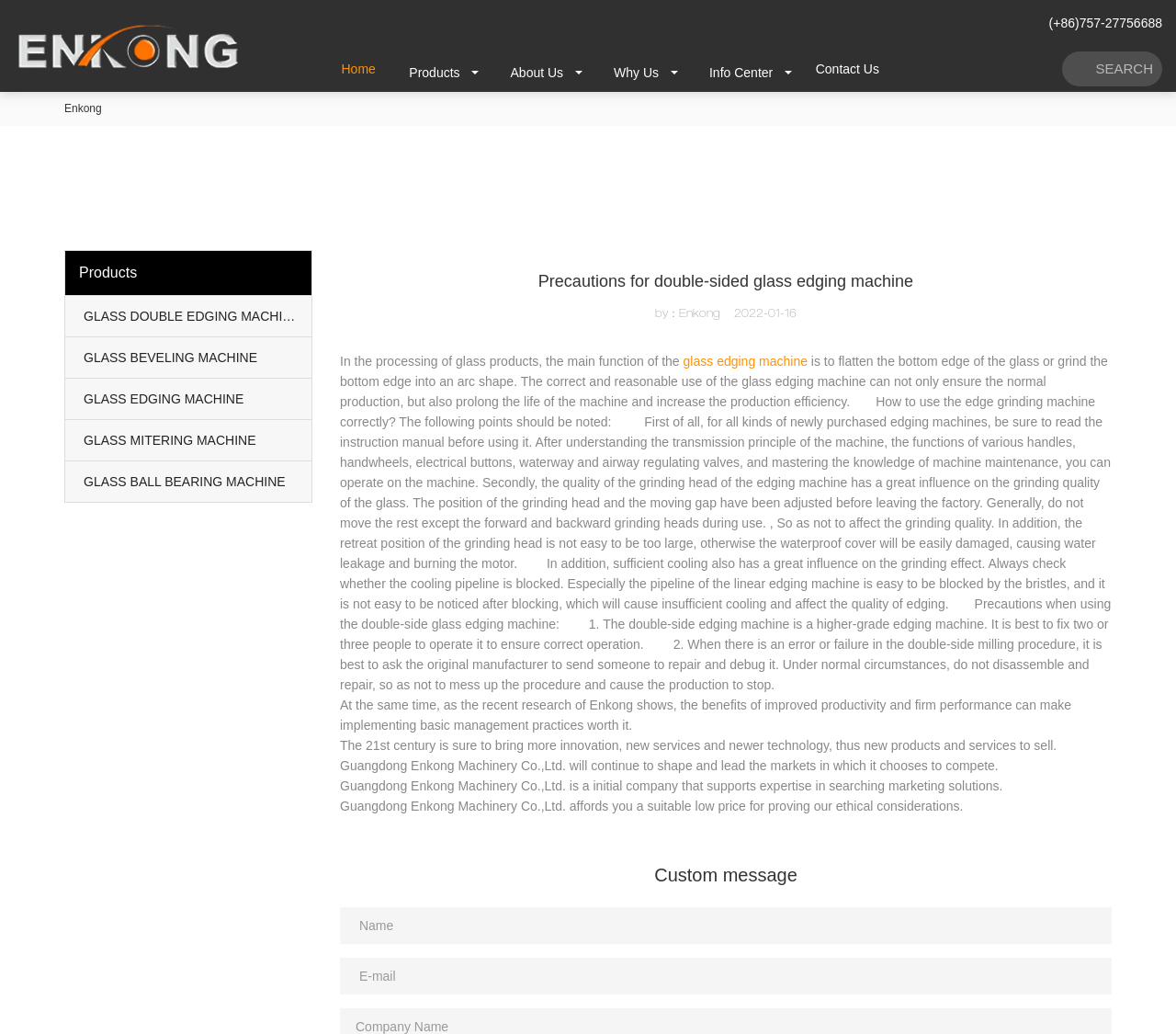Identify the bounding box coordinates for the element that needs to be clicked to fulfill this instruction: "Click the 'GLASS DOUBLE EDGING MACHINE' link". Provide the coordinates in the format of four float numbers between 0 and 1: [left, top, right, bottom].

[0.055, 0.286, 0.265, 0.325]